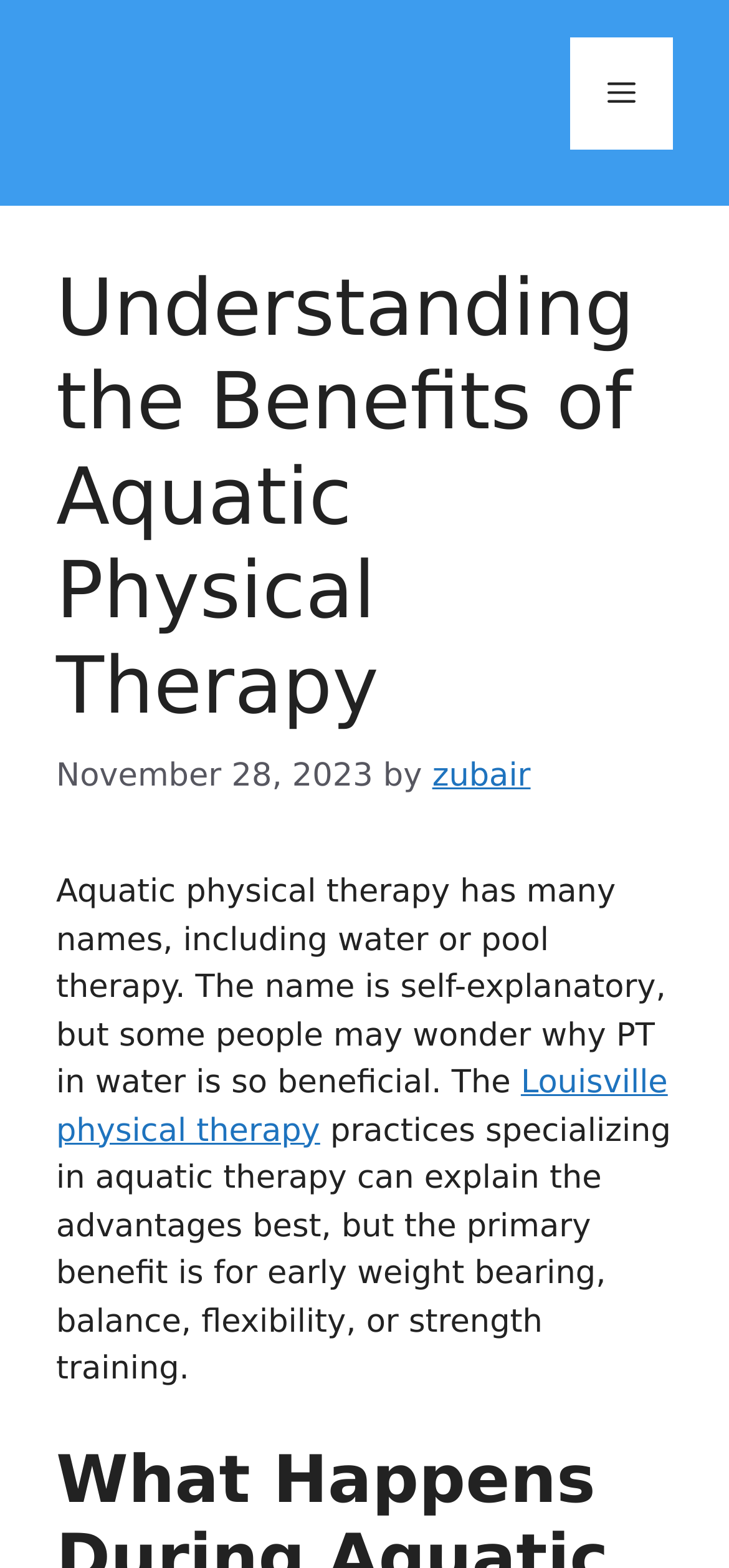Please reply to the following question with a single word or a short phrase:
What is the primary benefit of aquatic physical therapy?

early weight bearing